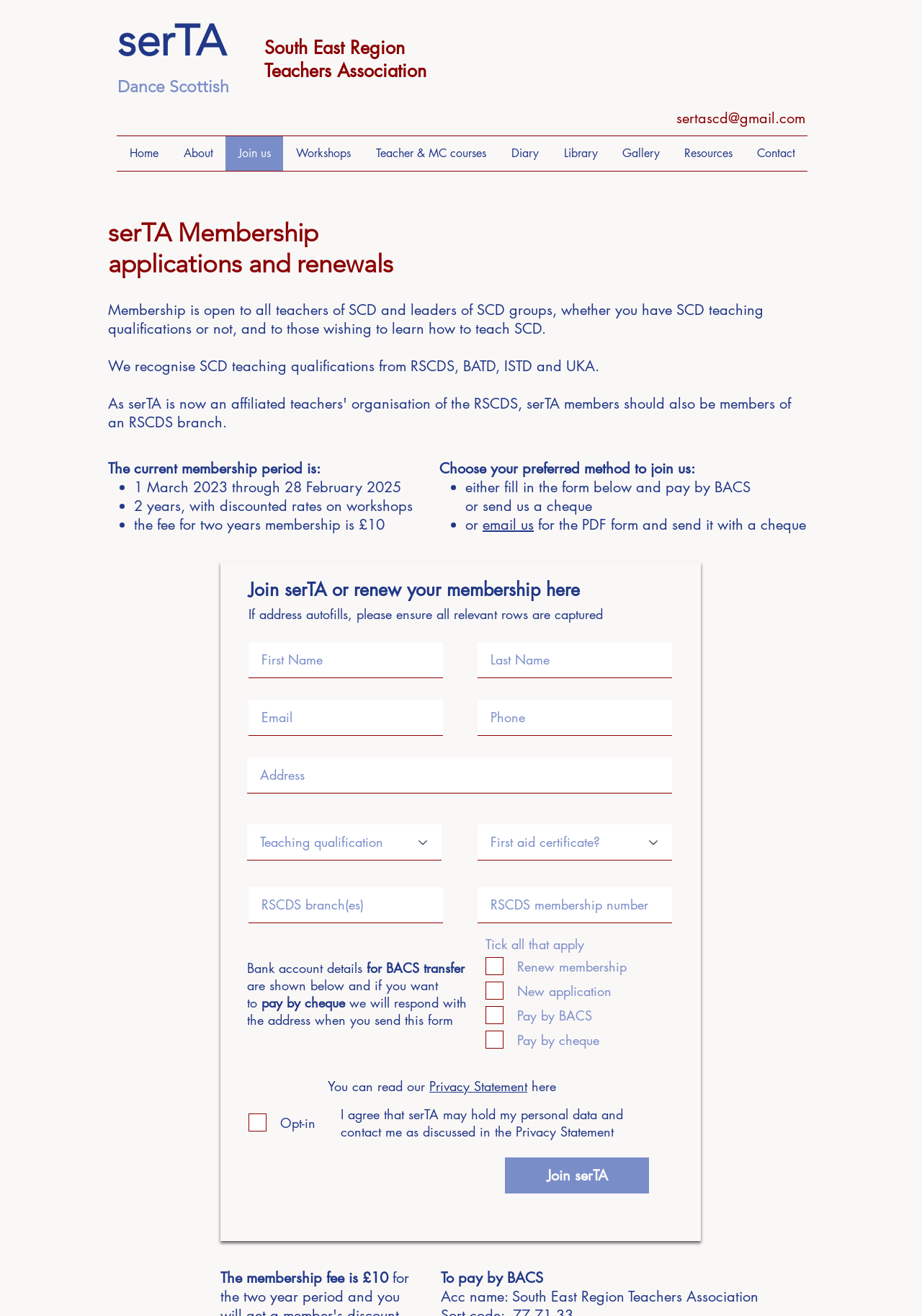Respond to the question below with a single word or phrase: What is the name of the organization?

serTA